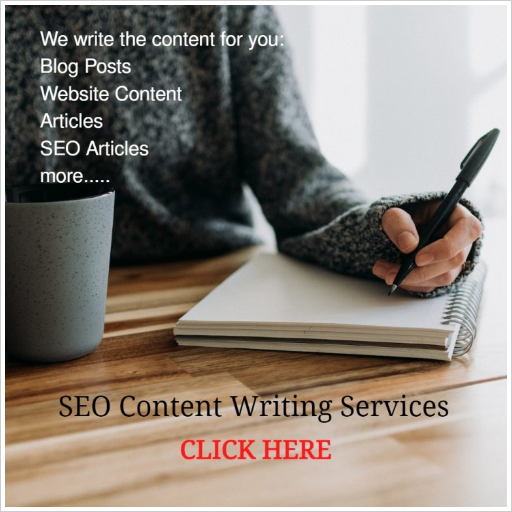What types of content are offered?
Using the visual information, answer the question in a single word or phrase.

Blog posts, website content, and SEO articles